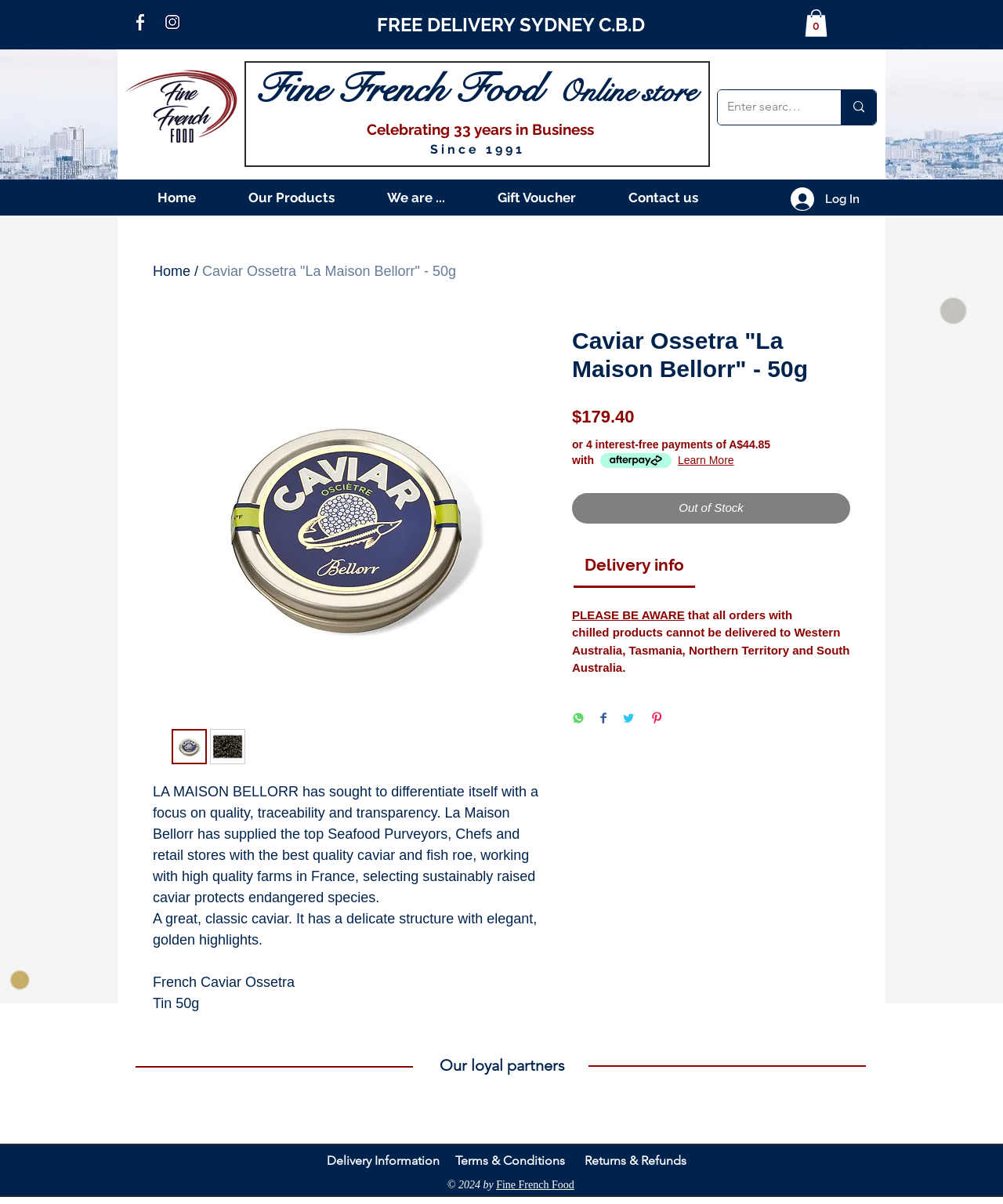What is the name of the company supplying the caviar?
Please provide an in-depth and detailed response to the question.

The name of the company supplying the caviar is mentioned on the webpage as 'La Maison Bellorr', which is displayed as the product title and also mentioned in the product description.